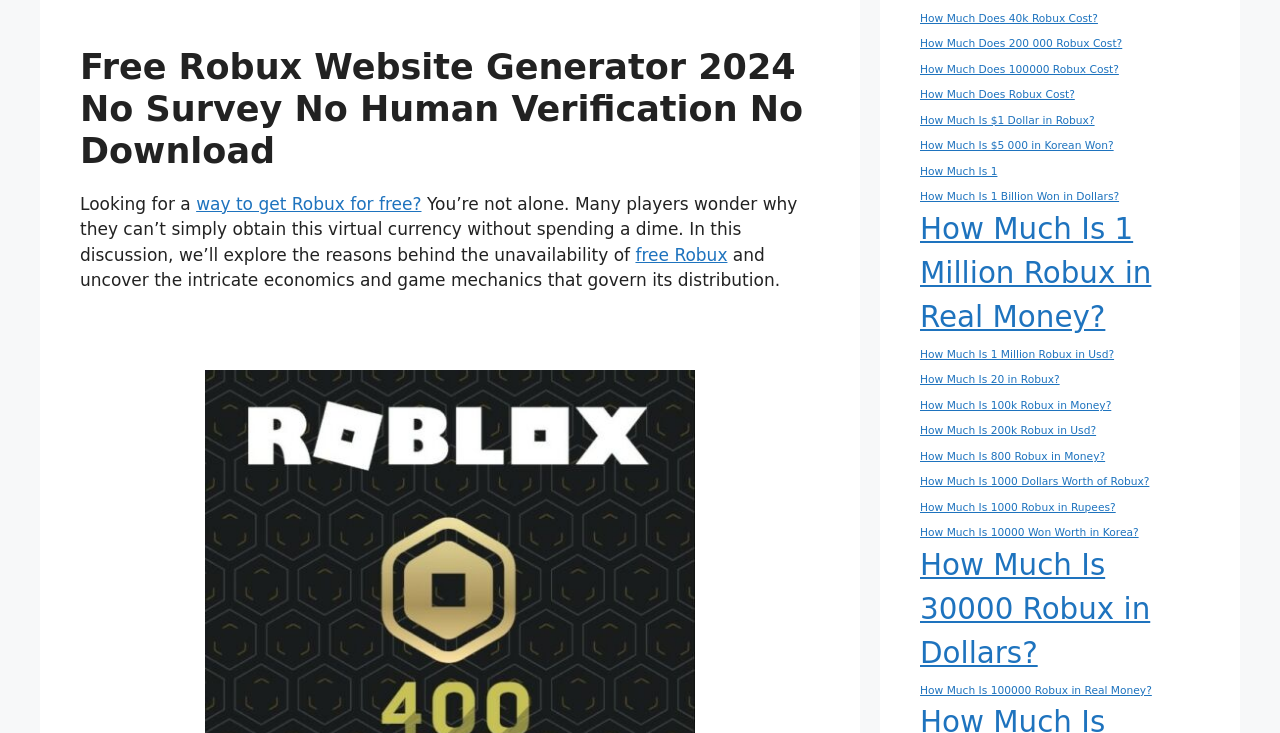Using the element description: "free Robux", determine the bounding box coordinates. The coordinates should be in the format [left, top, right, bottom], with values between 0 and 1.

[0.496, 0.334, 0.568, 0.361]